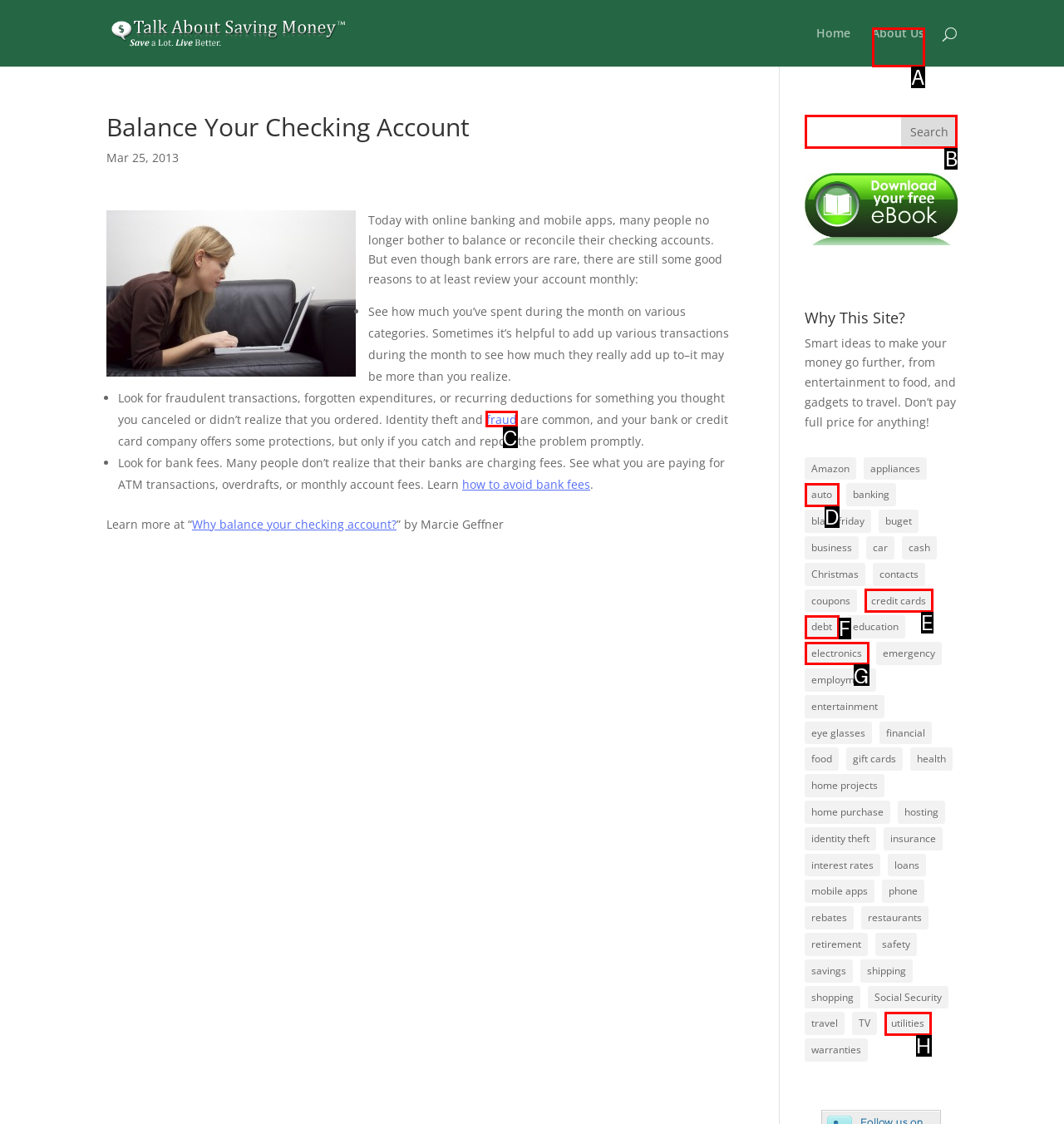Choose the letter of the UI element necessary for this task: Learn more about 'fraud'
Answer with the correct letter.

C